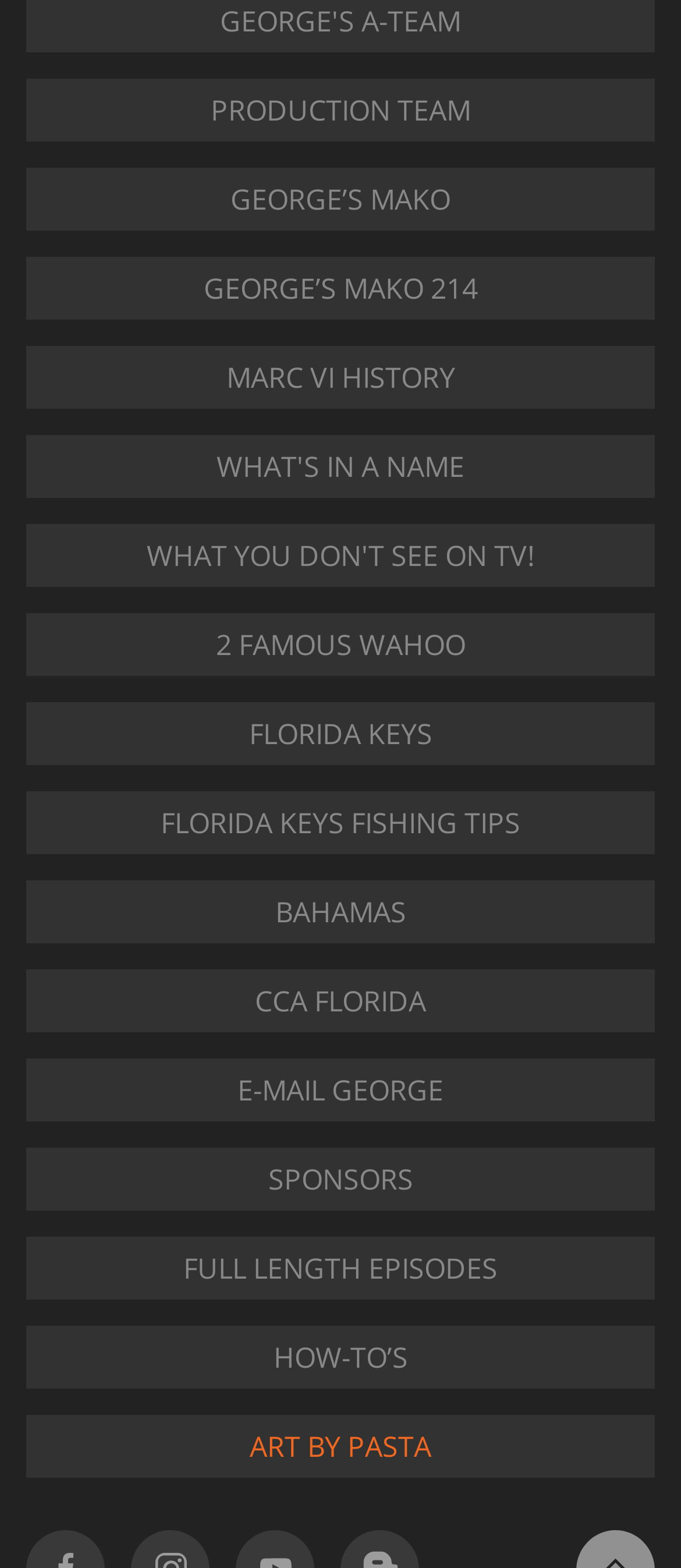Could you indicate the bounding box coordinates of the region to click in order to complete this instruction: "Go to the TV Yayınları page".

None